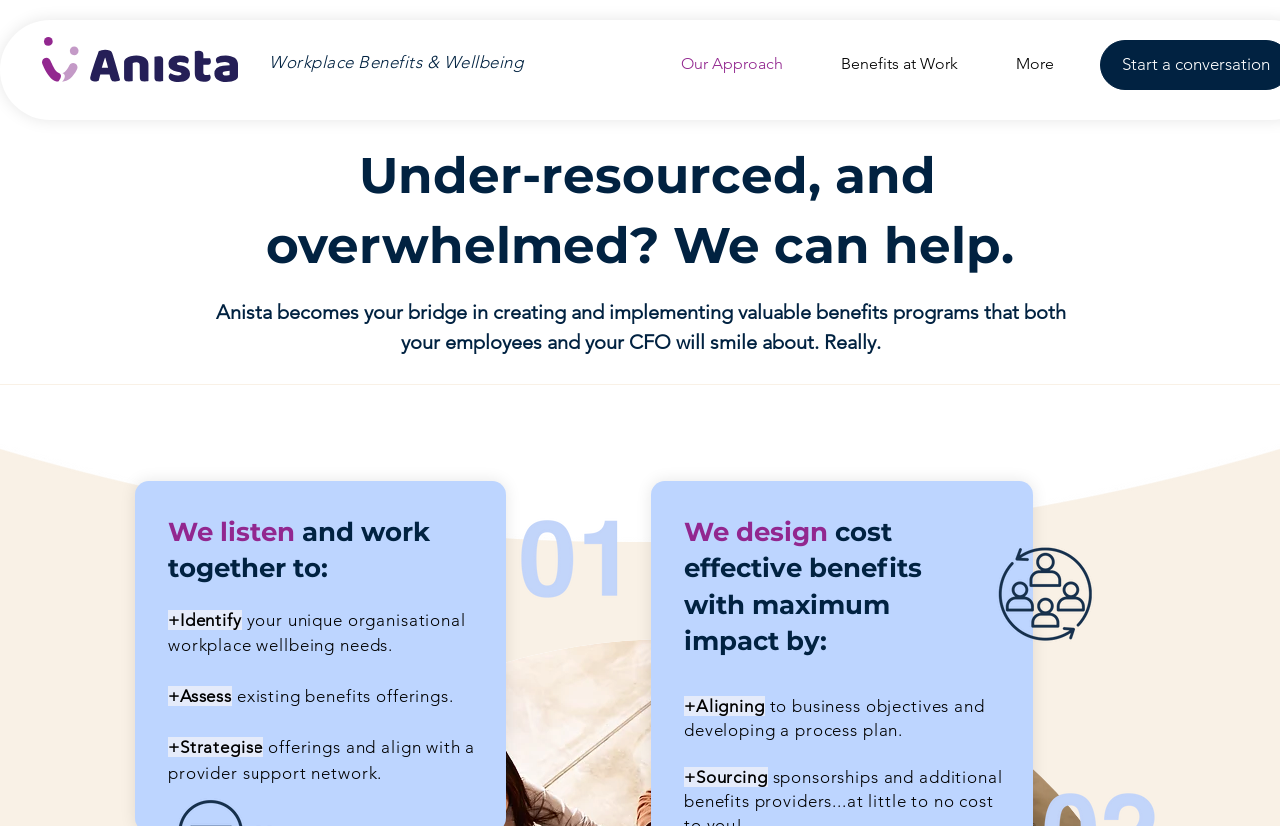Respond to the following query with just one word or a short phrase: 
What does Anista do for its clients?

Creates valuable benefits programs